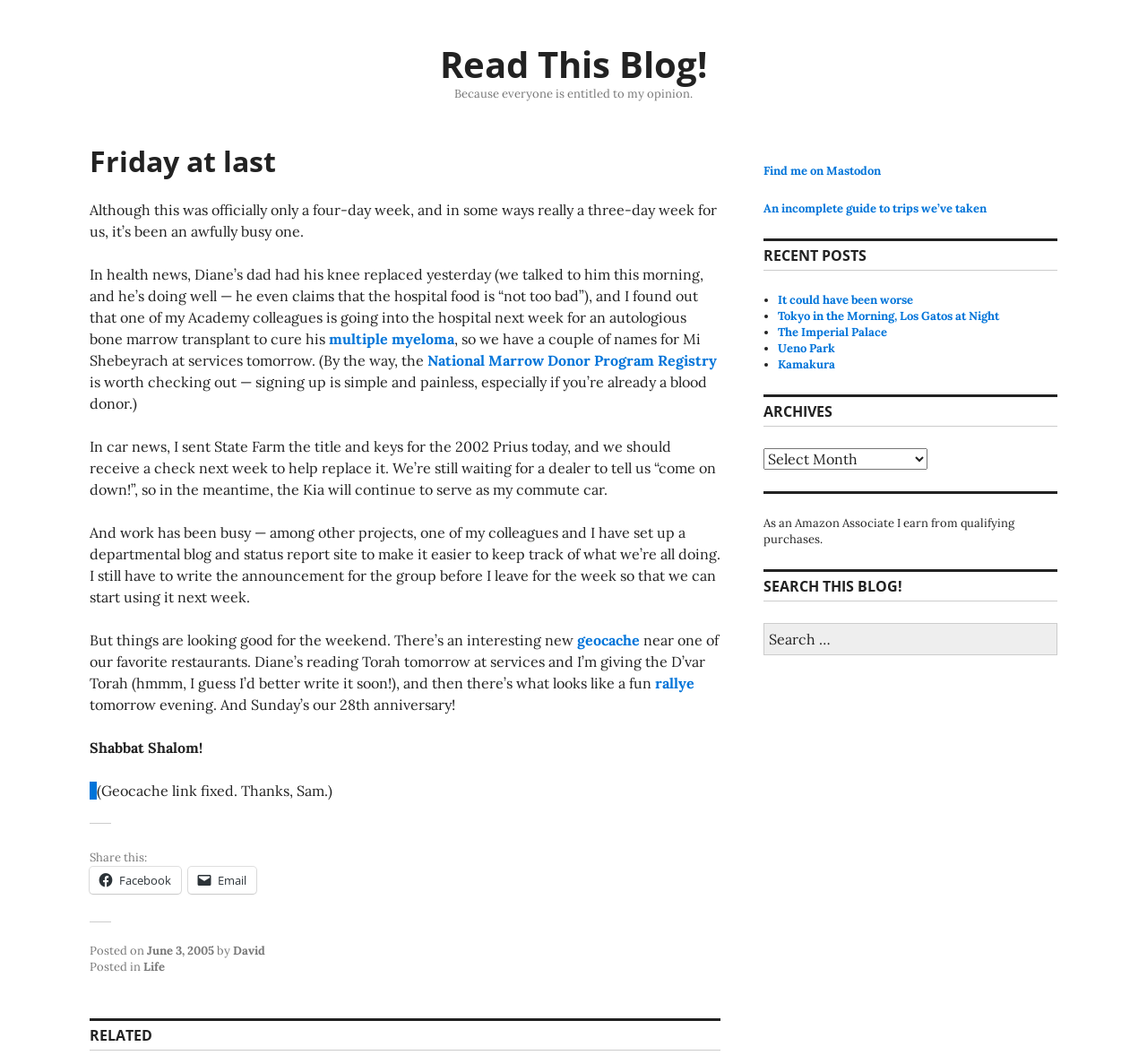Locate the bounding box of the UI element with the following description: "Buy Now".

None